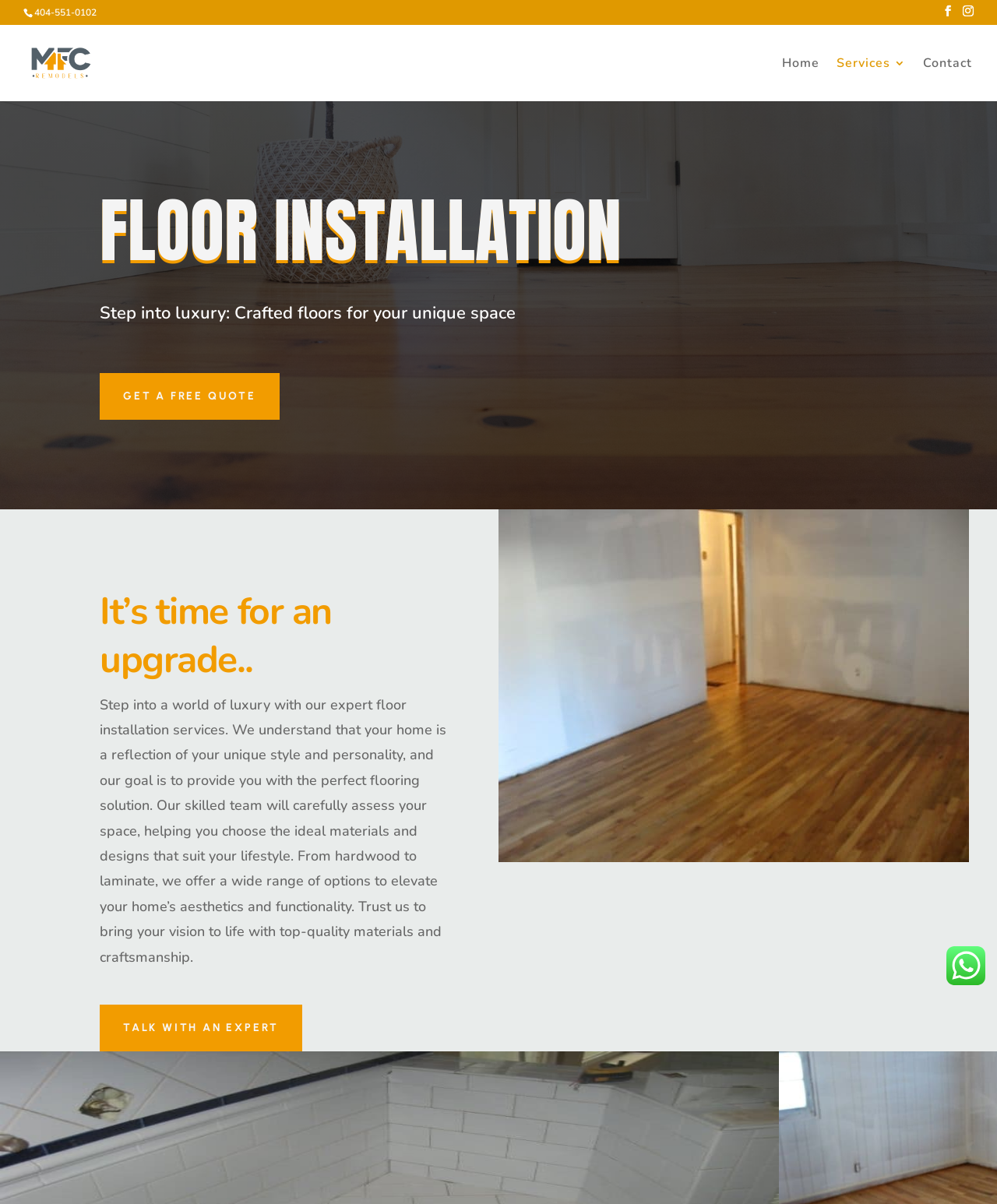What is the call-to-action on the webpage?
Based on the image, answer the question with as much detail as possible.

I found the call-to-action by looking at the prominent button on the webpage, which says 'GET A FREE QUOTE'. This is likely the action the company wants visitors to take.